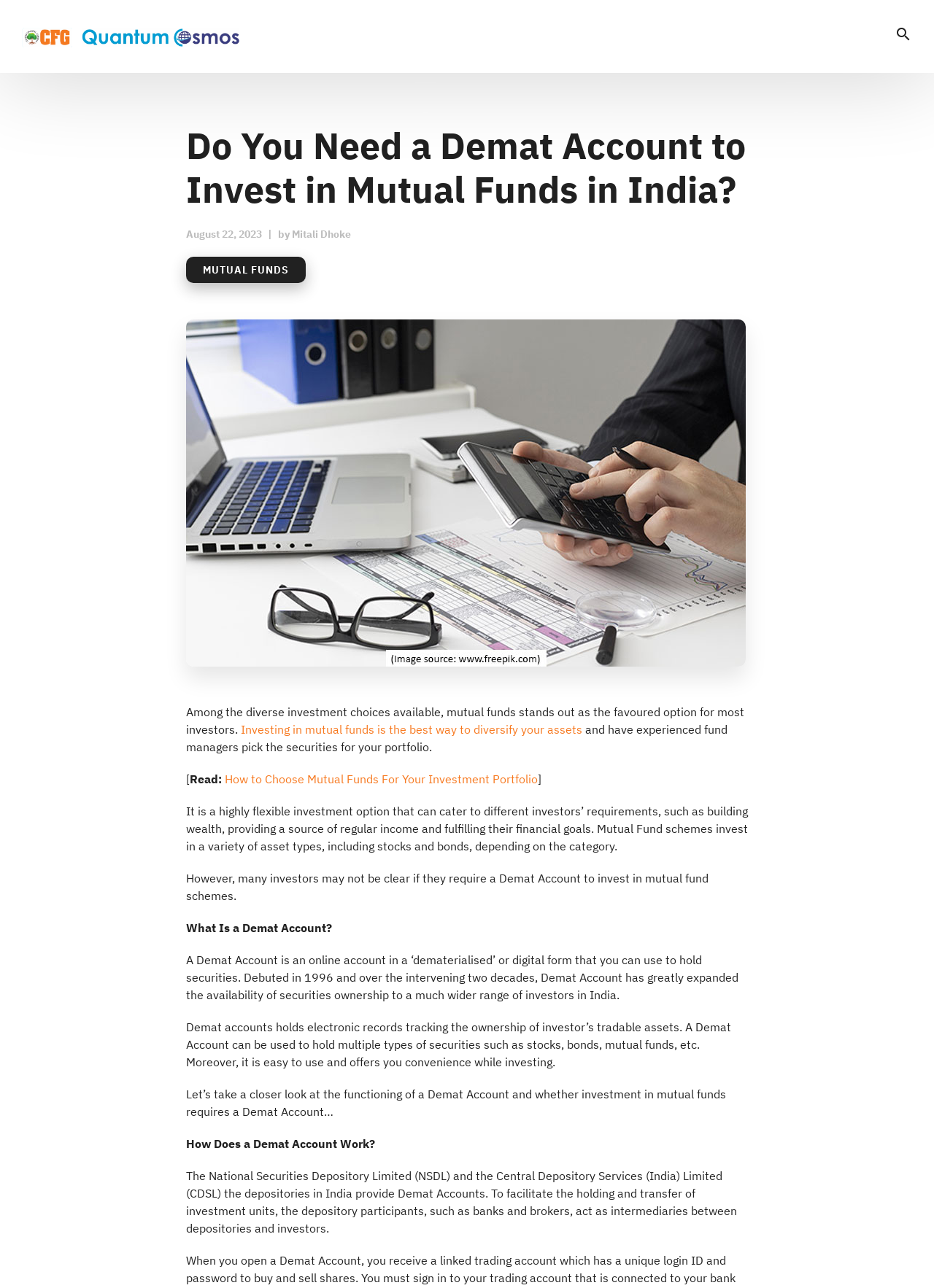Write an extensive caption that covers every aspect of the webpage.

The webpage is about investing in mutual funds in India and whether a Demat Account is required to do so. At the top left, there is a logo of "Certified Financial Guardian" accompanied by a link to the same. On the top right, there is a search link. Below the logo, there is a button with an icon.

The main content of the webpage is divided into sections. The first section has a heading that asks the question "Do You Need a Demat Account to Invest in Mutual Funds in India?" followed by the date "August 22, 2023" and the author's name "Mitali Dhoke". Below this, there is a link to the category "MUTUAL FUNDS".

The next section discusses the benefits of investing in mutual funds, stating that it is a flexible investment option that can cater to different investors' requirements. There is also a link to a related article "How to Choose Mutual Funds For Your Investment Portfolio".

The following sections explain what a Demat Account is, its history, and how it works. A Demat Account is an online account that holds electronic records of an investor's tradable assets, such as stocks, bonds, and mutual funds. The text explains that a Demat Account can be used to hold multiple types of securities and is easy to use.

Throughout the webpage, there are several paragraphs of text that provide detailed information about Demat Accounts and their relation to investing in mutual funds.